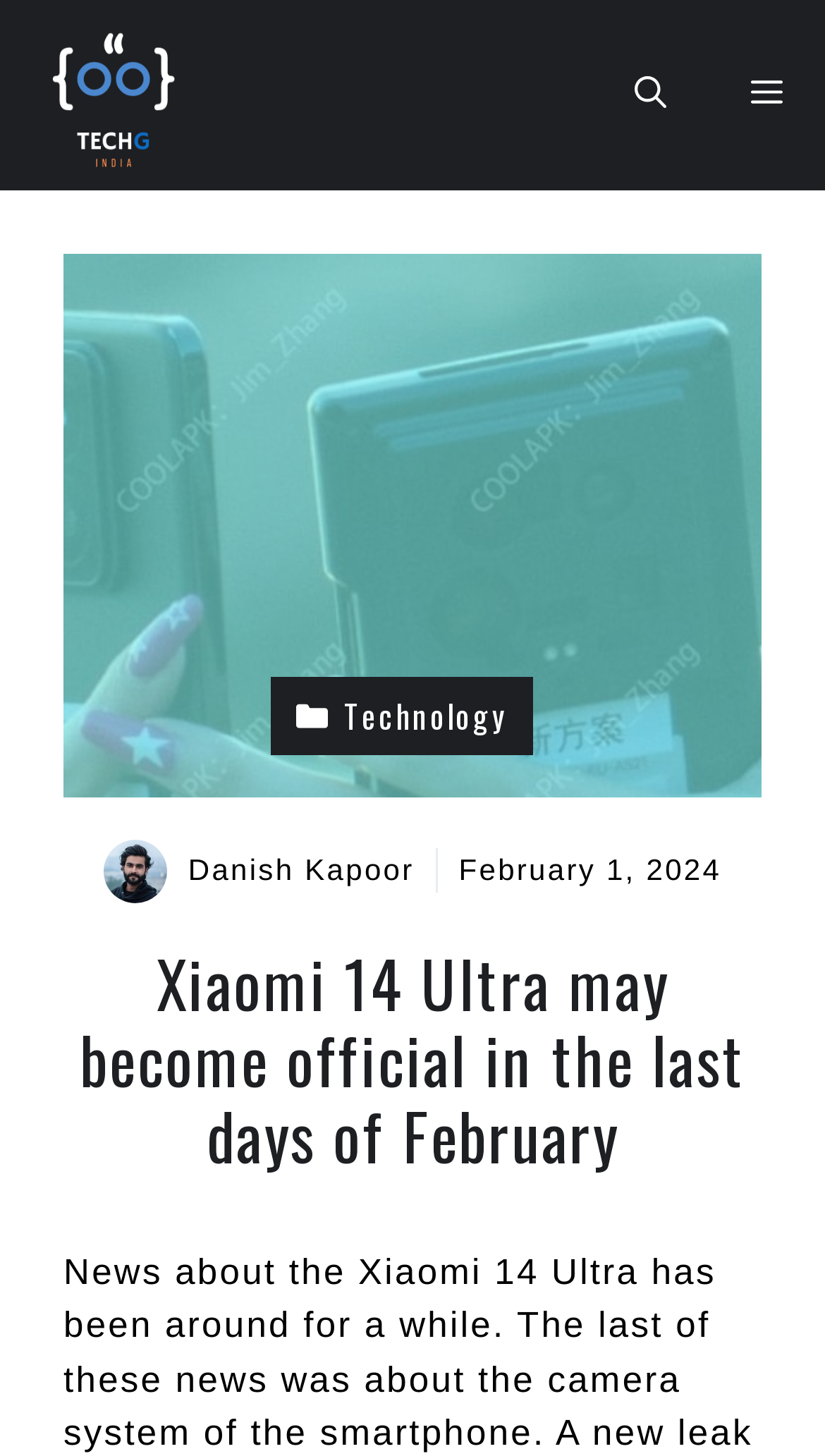Provide the bounding box for the UI element matching this description: "Menu".

[0.859, 0.0, 1.0, 0.131]